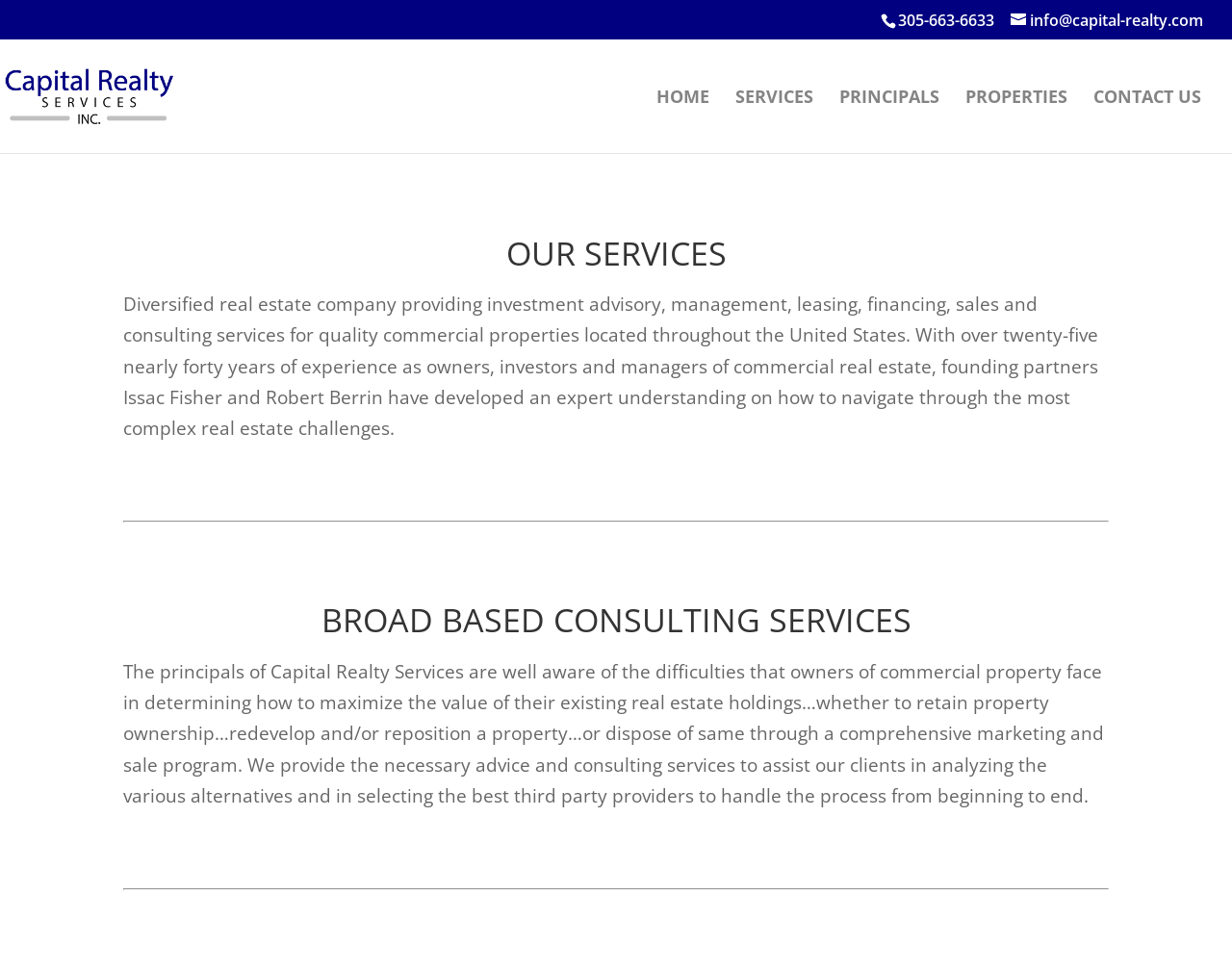Locate the bounding box coordinates of the area where you should click to accomplish the instruction: "Learn about the company's principals".

[0.681, 0.092, 0.762, 0.158]